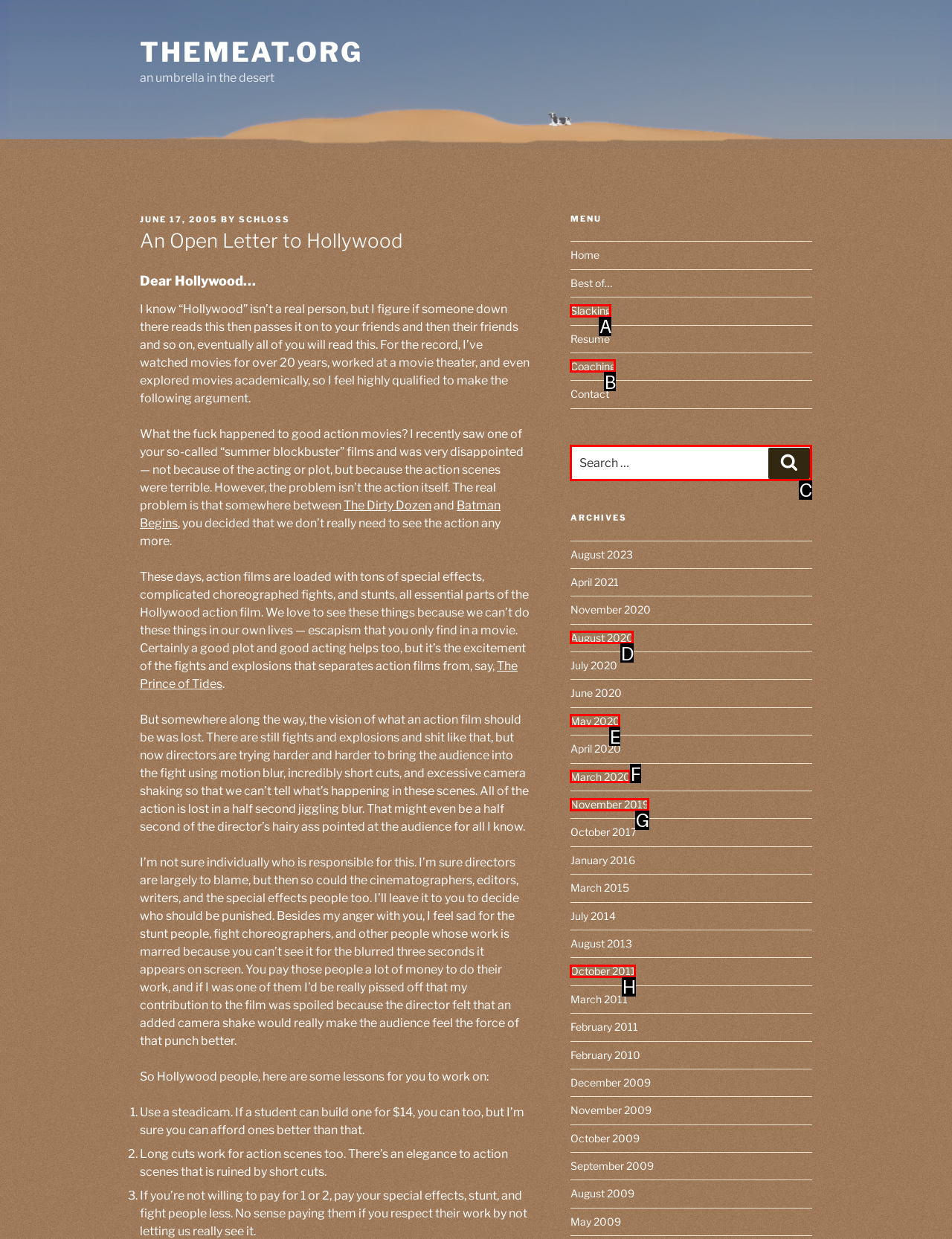To achieve the task: View recent posts, which HTML element do you need to click?
Respond with the letter of the correct option from the given choices.

None